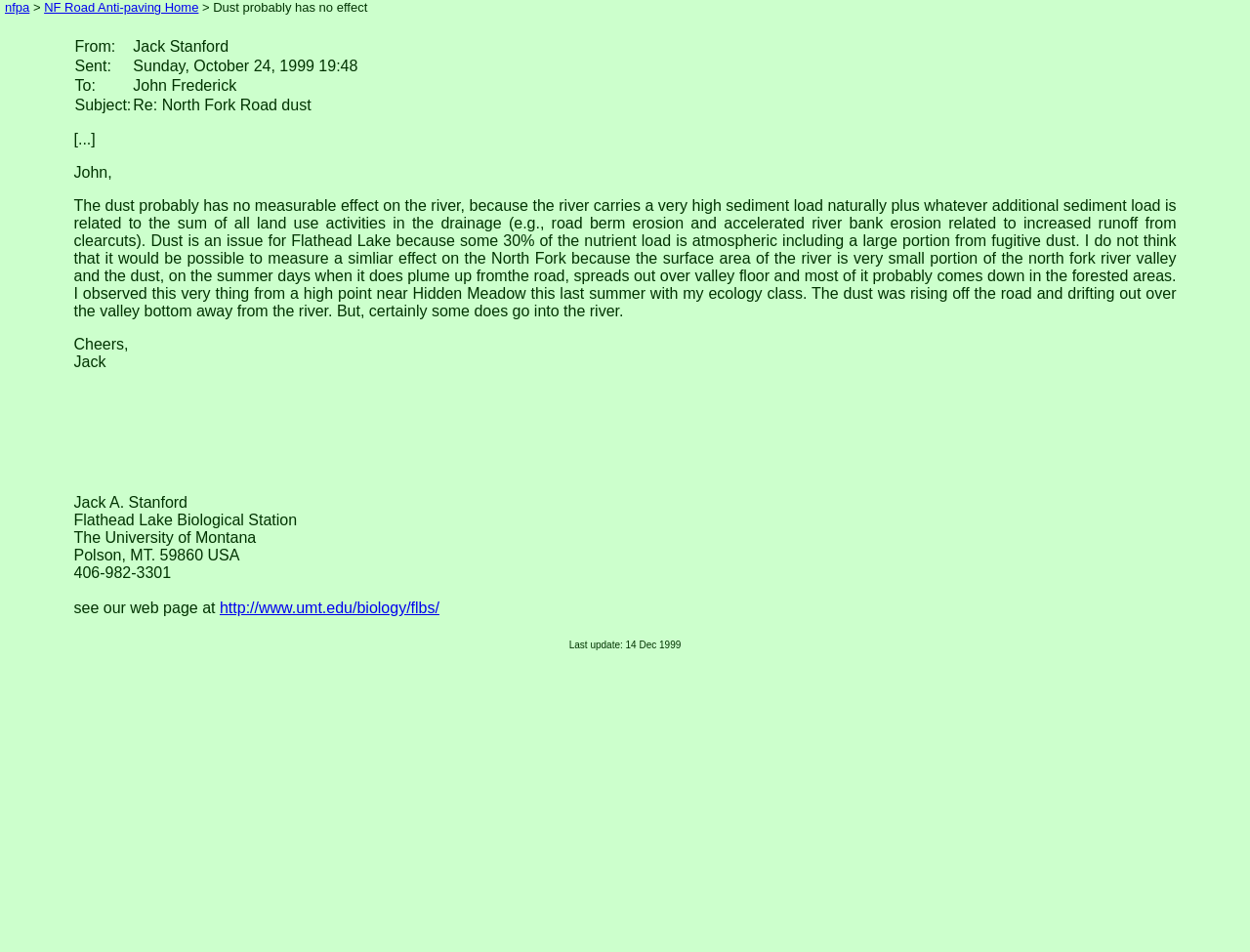Look at the image and give a detailed response to the following question: What is the name of the biological station mentioned in the email?

The name of the biological station mentioned in the email is Flathead Lake Biological Station, which is part of the signature of the sender, Jack Stanford.